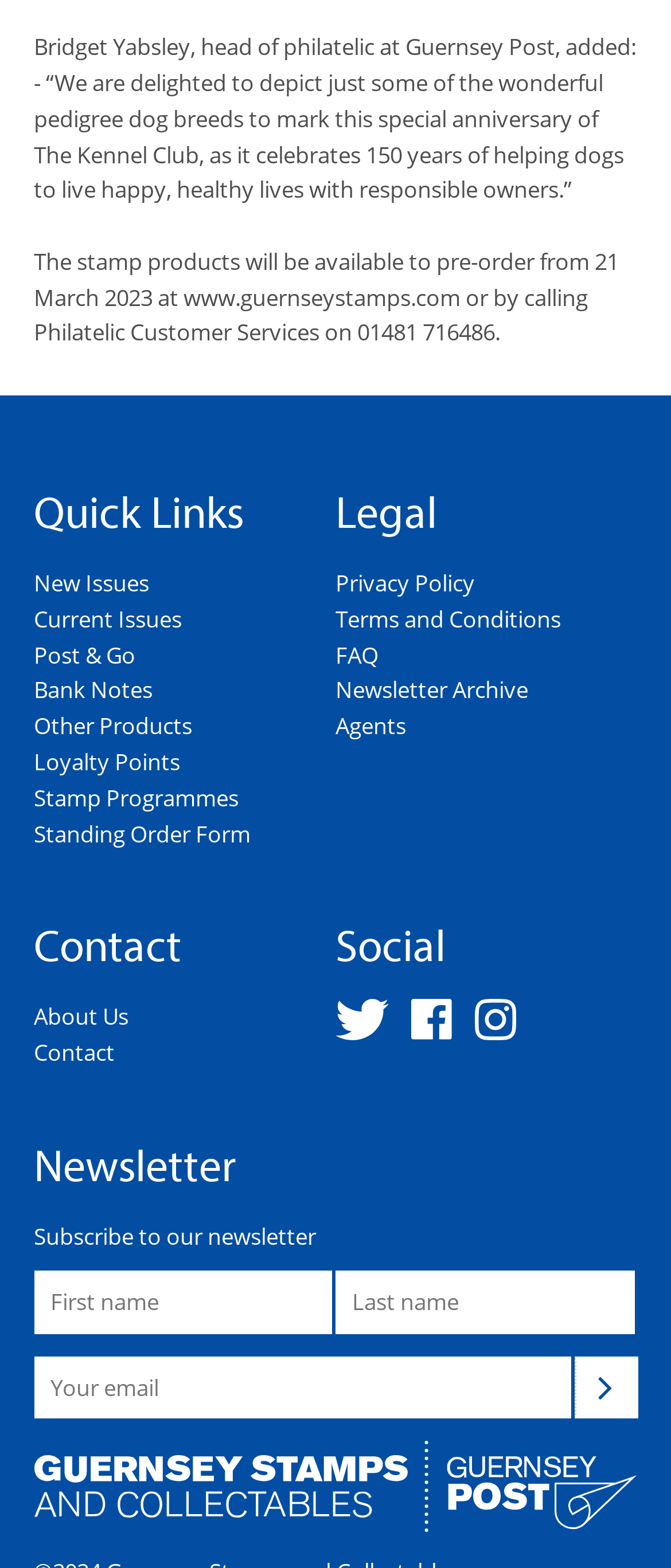Please determine the bounding box coordinates of the clickable area required to carry out the following instruction: "Visit the 'Guernsey Stamps' page". The coordinates must be four float numbers between 0 and 1, represented as [left, top, right, bottom].

[0.05, 0.919, 0.95, 0.992]